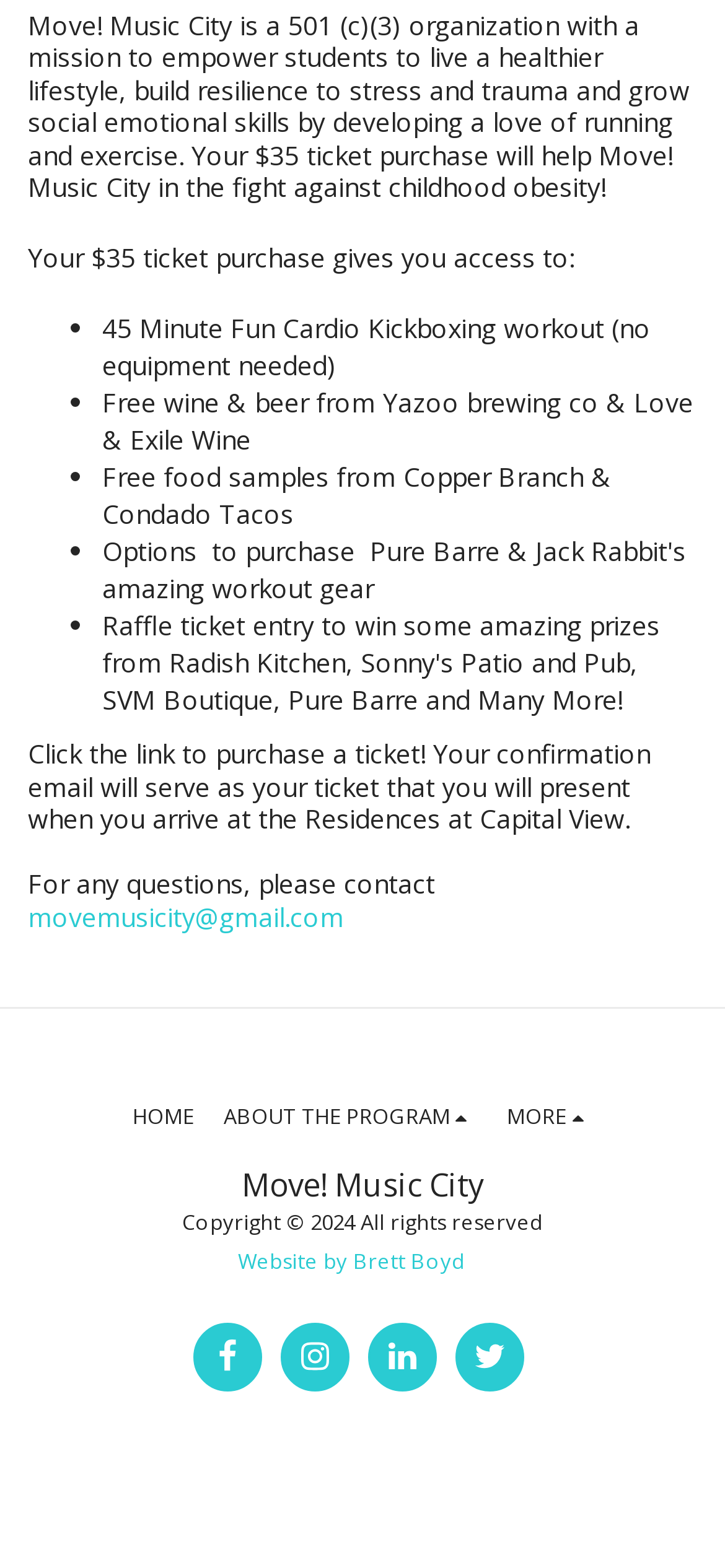Provide a single word or phrase answer to the question: 
What is the name of the organization?

Move! Music City